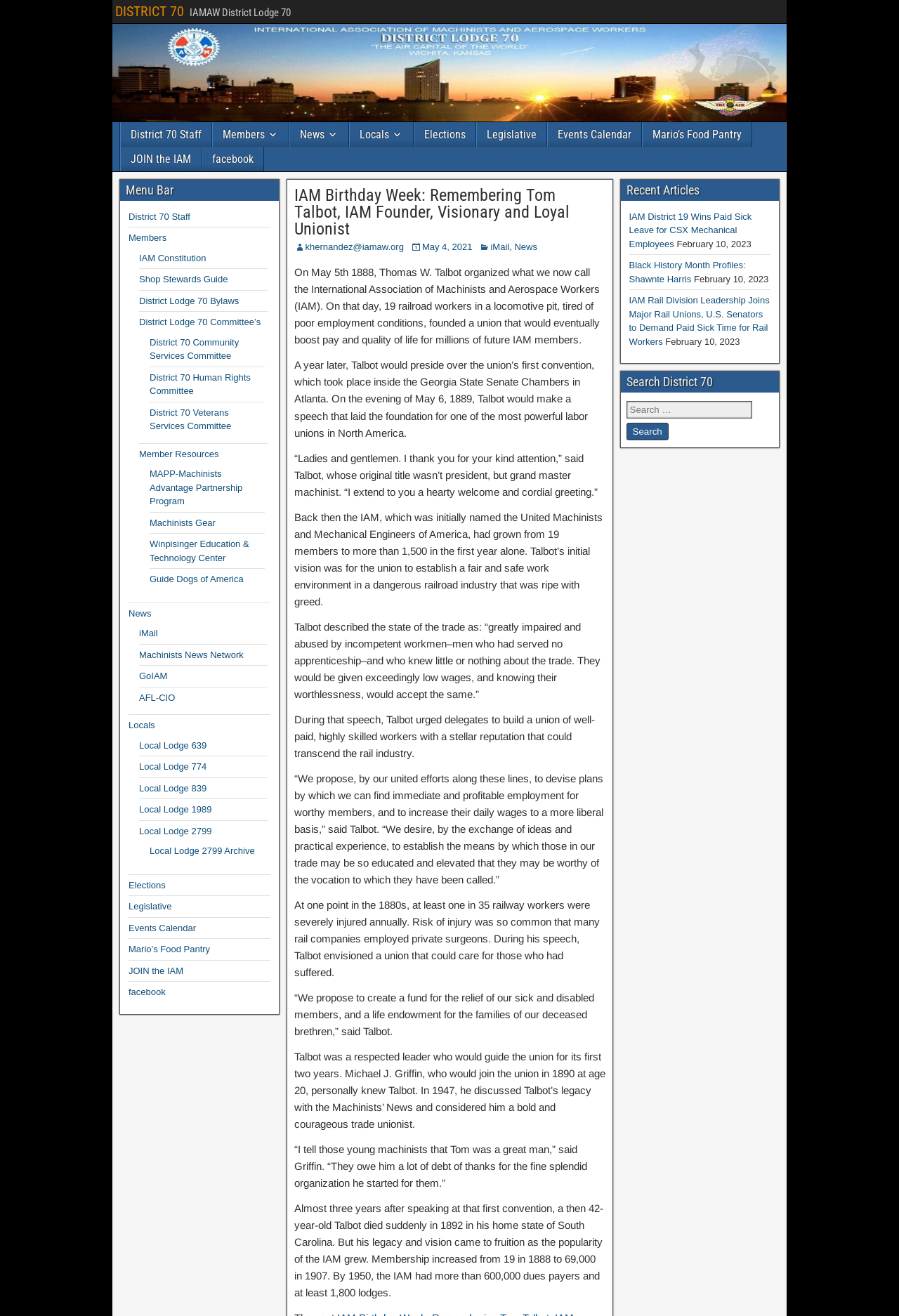What is the purpose of the IAM union?
Based on the image, respond with a single word or phrase.

To establish a fair and safe work environment